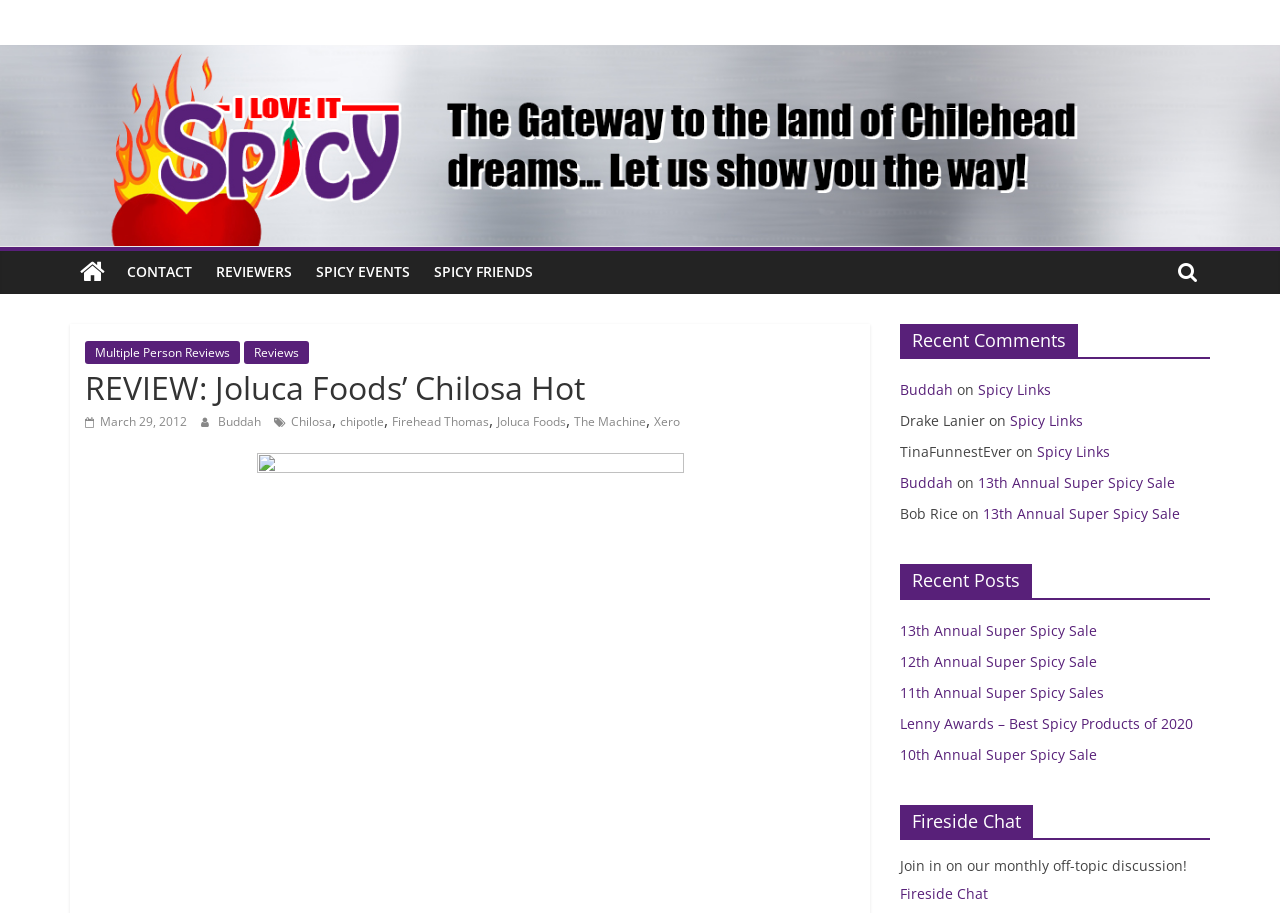Find the bounding box coordinates for the HTML element described as: "13th Annual Super Spicy Sale". The coordinates should consist of four float values between 0 and 1, i.e., [left, top, right, bottom].

[0.703, 0.68, 0.857, 0.701]